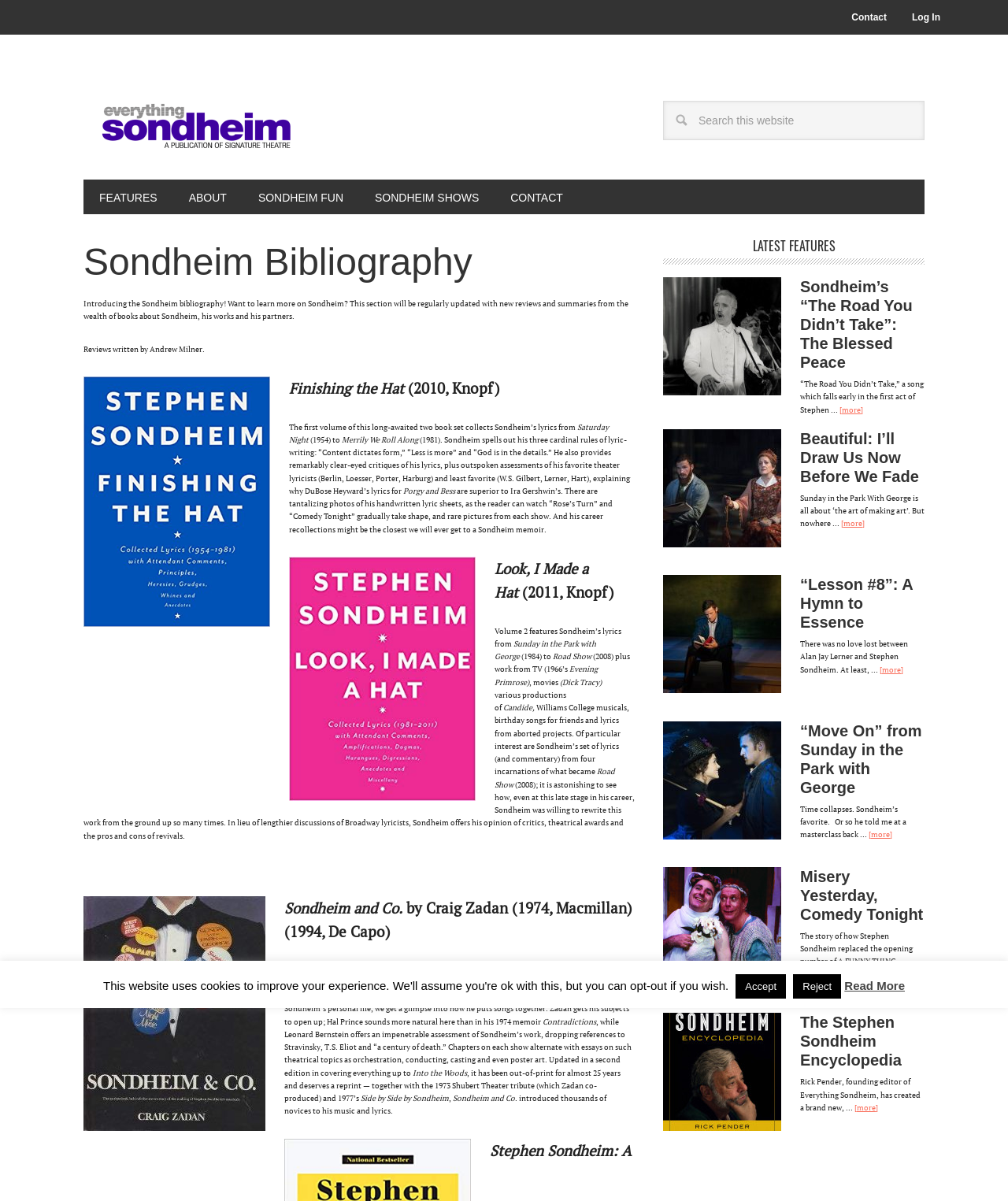Identify the bounding box coordinates of the clickable section necessary to follow the following instruction: "read article about Sondheim’s 'The Road You Didn’t Take'". The coordinates should be presented as four float numbers from 0 to 1, i.e., [left, top, right, bottom].

[0.794, 0.231, 0.905, 0.309]